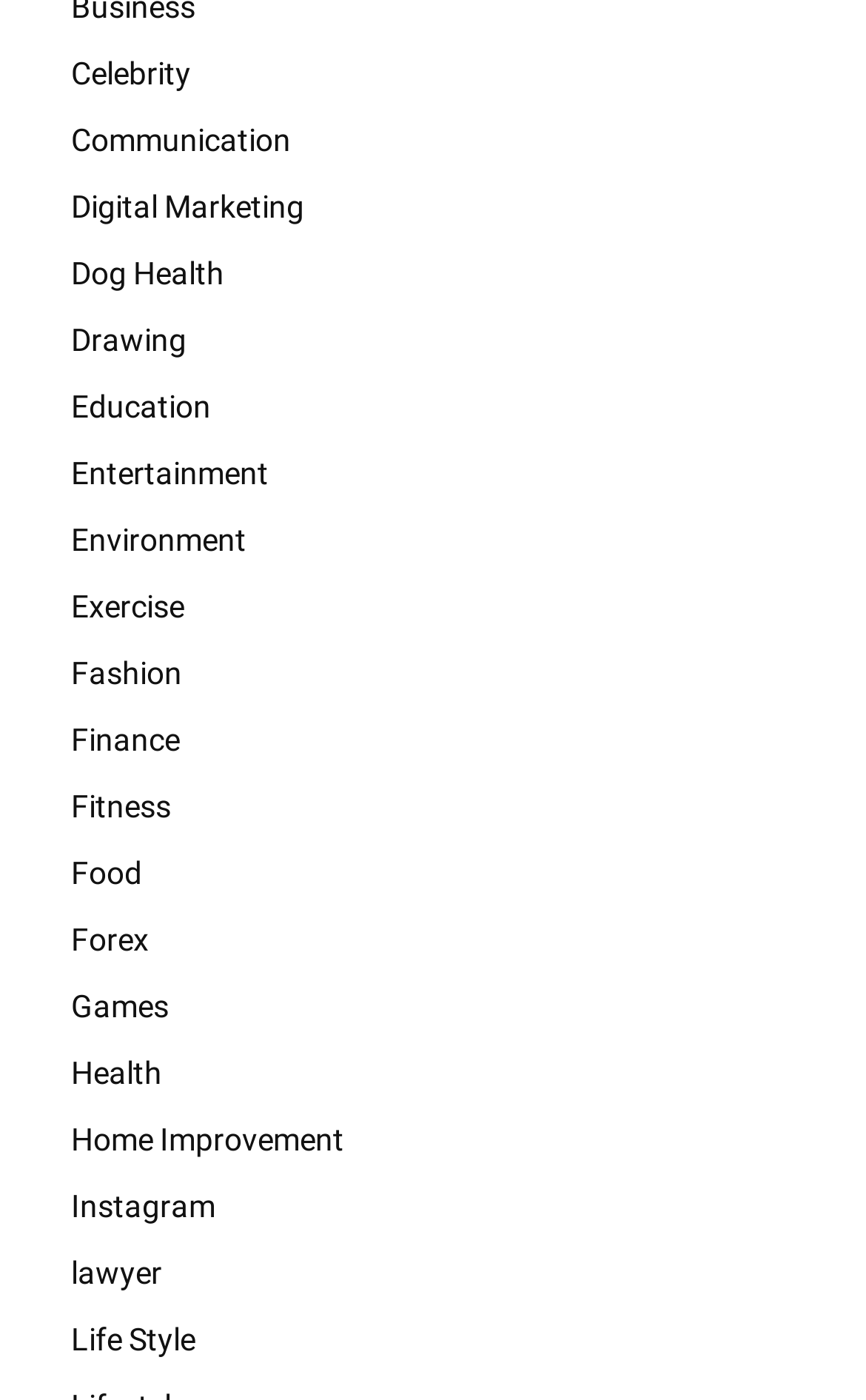Give the bounding box coordinates for this UI element: "Education". The coordinates should be four float numbers between 0 and 1, arranged as [left, top, right, bottom].

[0.051, 0.266, 0.949, 0.313]